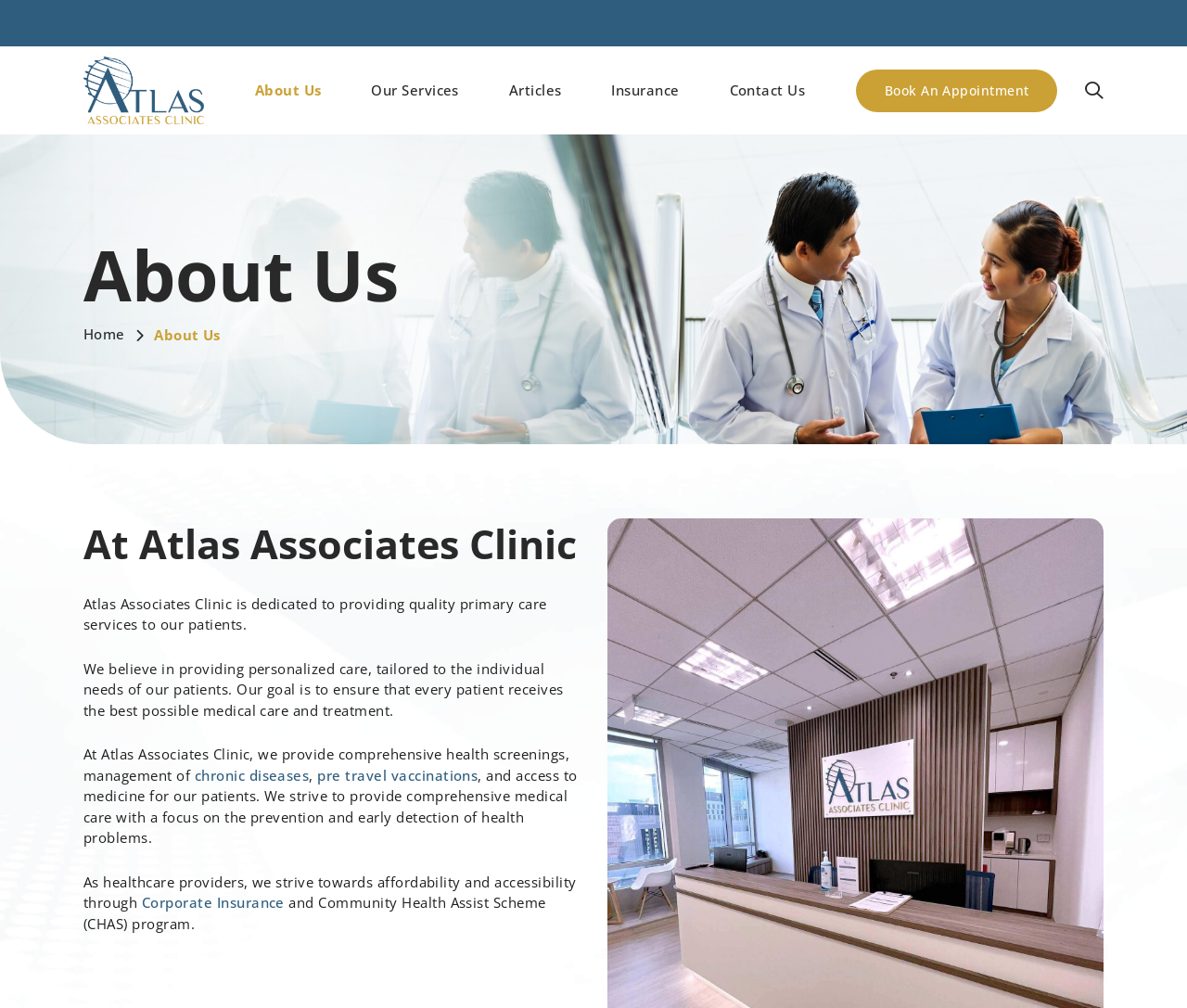Locate the bounding box coordinates of the clickable region to complete the following instruction: "Click the Book An Appointment link."

[0.721, 0.069, 0.891, 0.111]